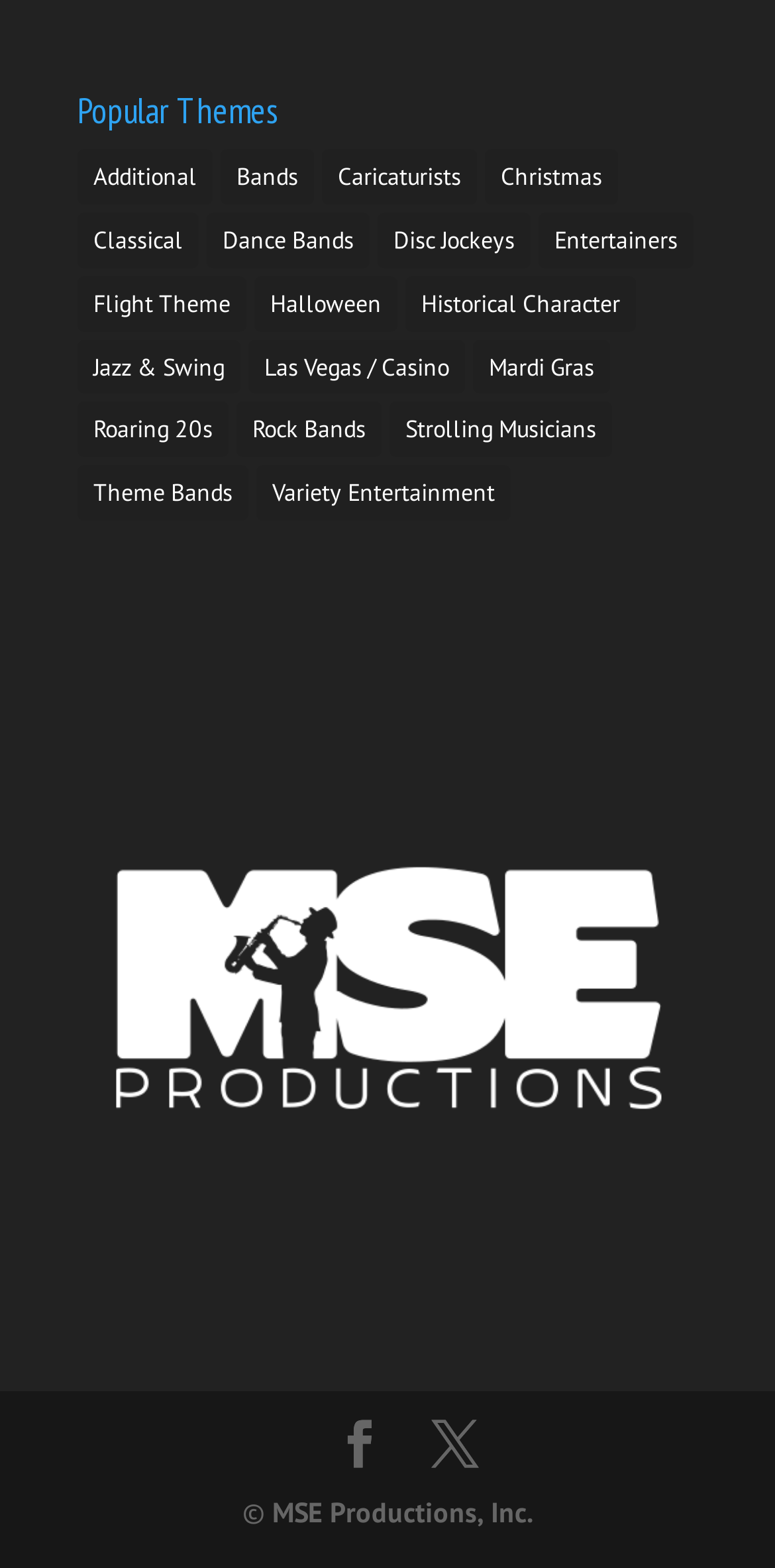Please respond in a single word or phrase: 
Is there a theme category related to music?

Yes